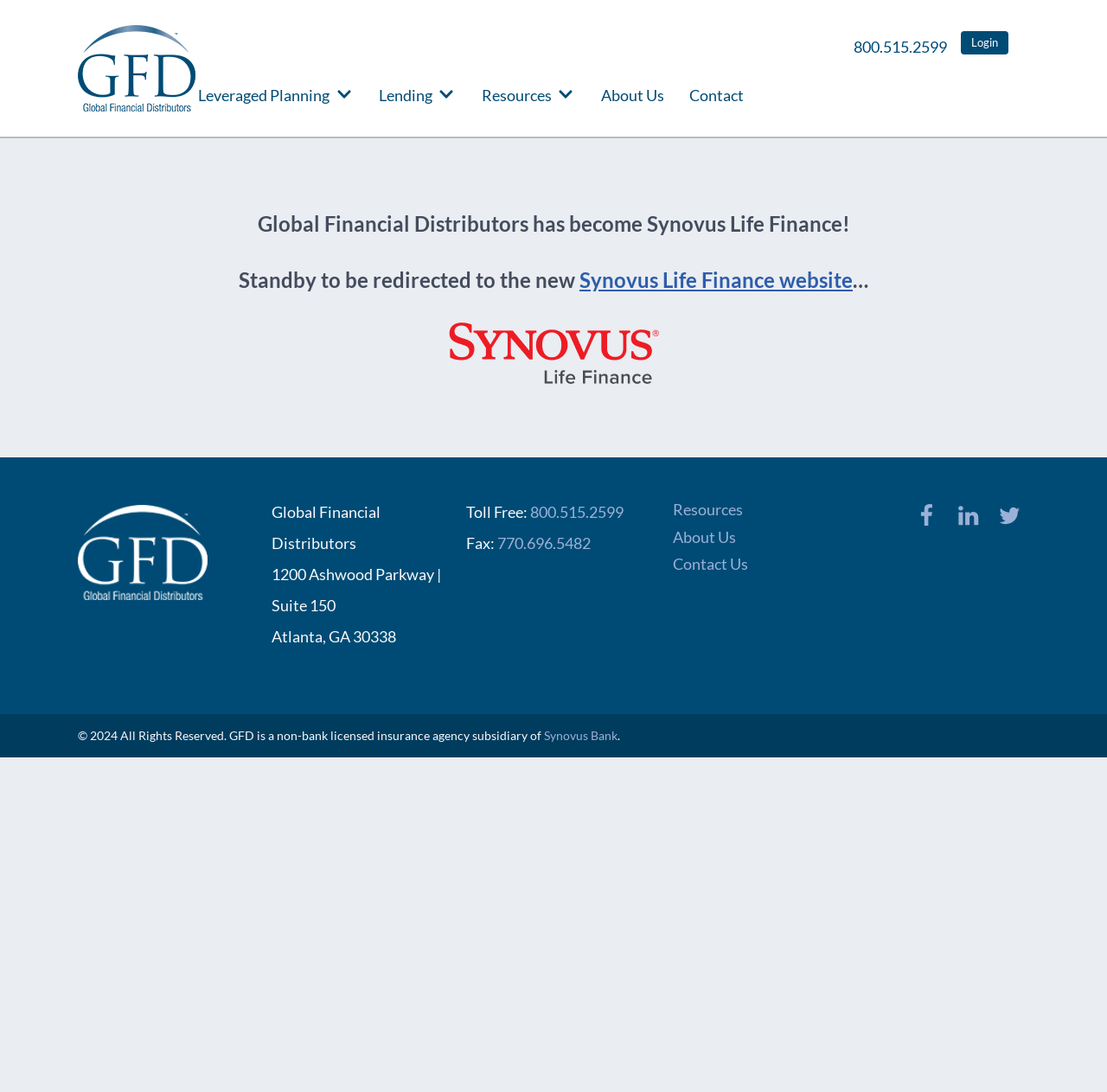Specify the bounding box coordinates of the element's region that should be clicked to achieve the following instruction: "Click on the 'Leveraged Planning' link". The bounding box coordinates consist of four float numbers between 0 and 1, in the format [left, top, right, bottom].

[0.179, 0.069, 0.302, 0.105]